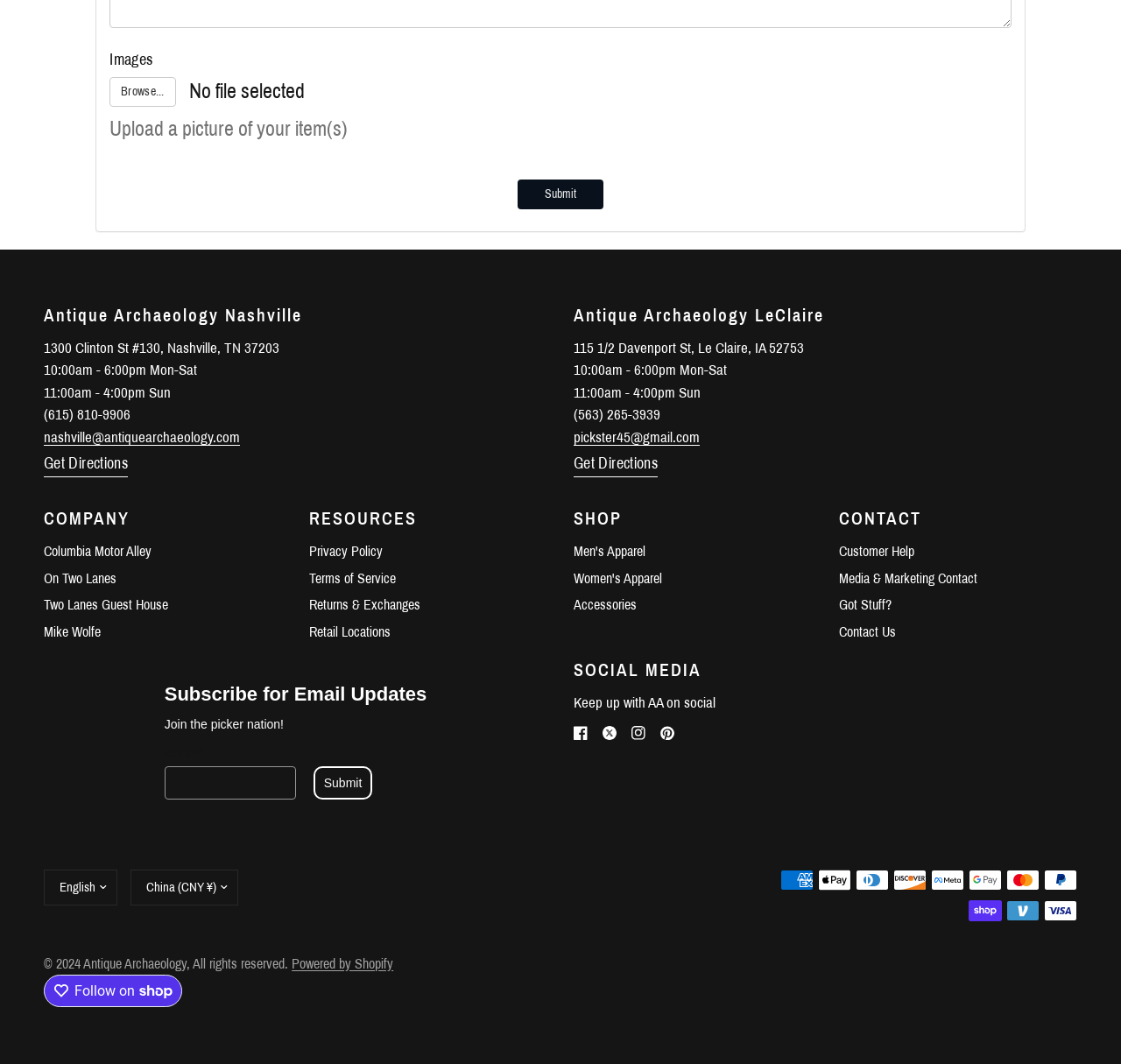Could you highlight the region that needs to be clicked to execute the instruction: "Subscribe for Email Updates"?

[0.147, 0.642, 0.381, 0.662]